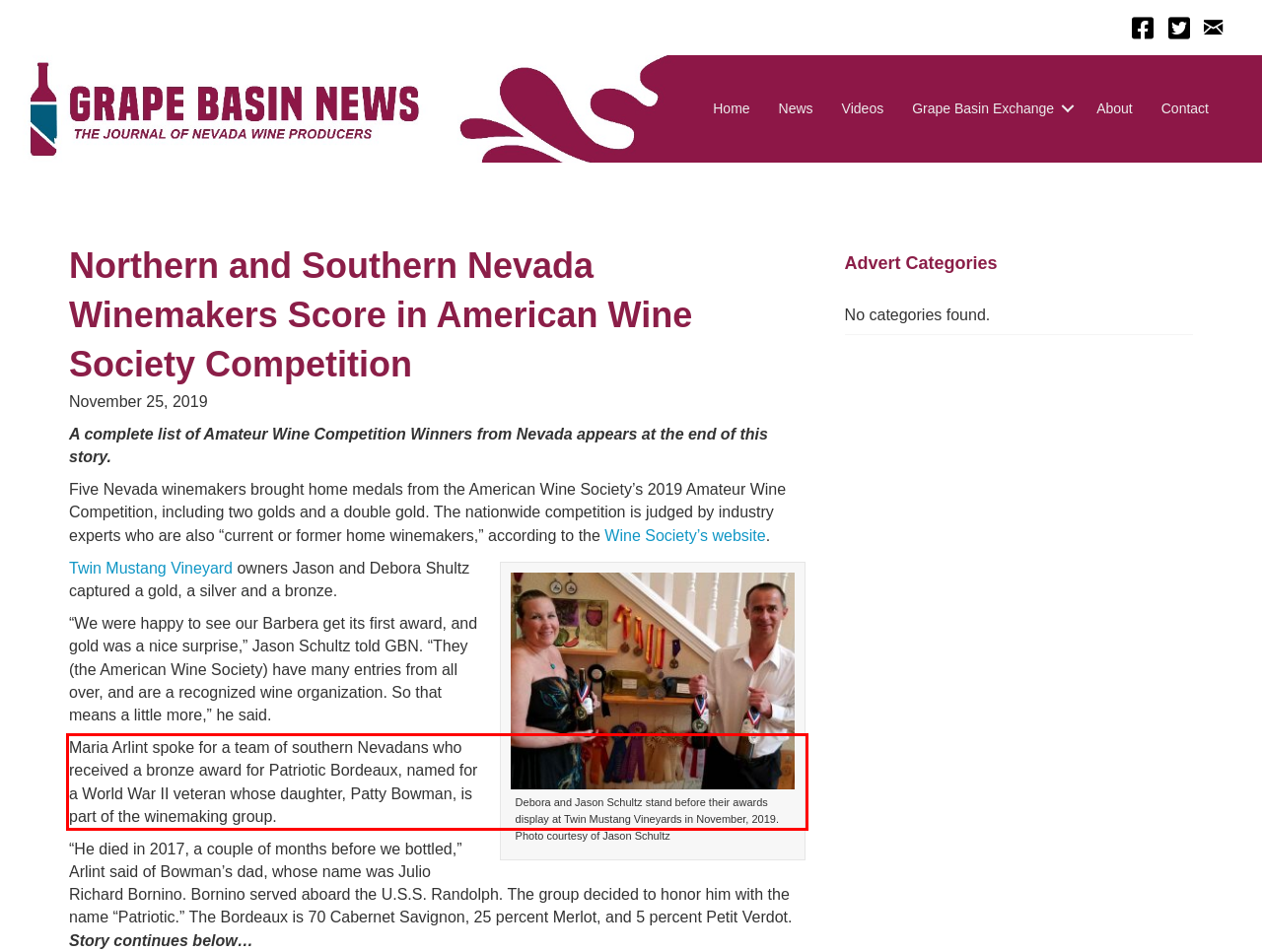By examining the provided screenshot of a webpage, recognize the text within the red bounding box and generate its text content.

Maria Arlint spoke for a team of southern Nevadans who received a bronze award for Patriotic Bordeaux, named for a World War II veteran whose daughter, Patty Bowman, is part of the winemaking group.